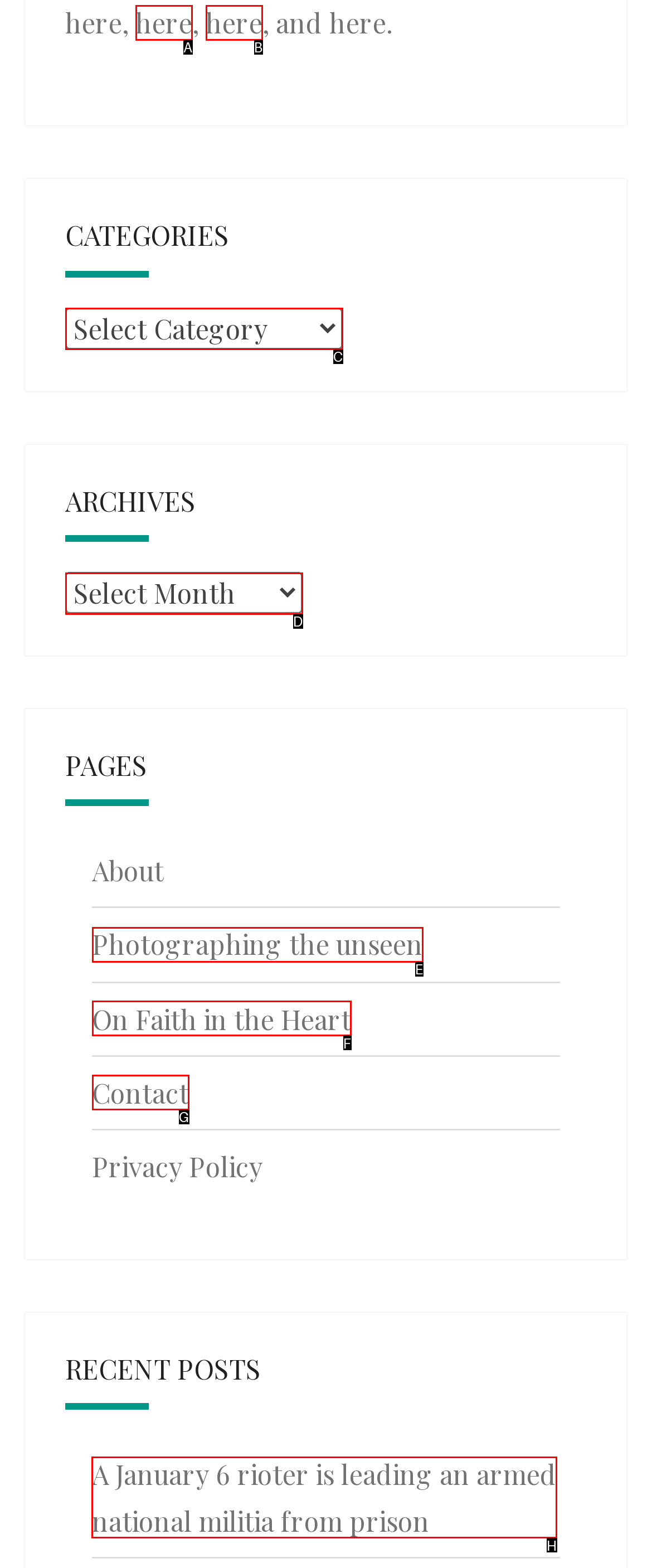Determine the HTML element to be clicked to complete the task: read recent post. Answer by giving the letter of the selected option.

H